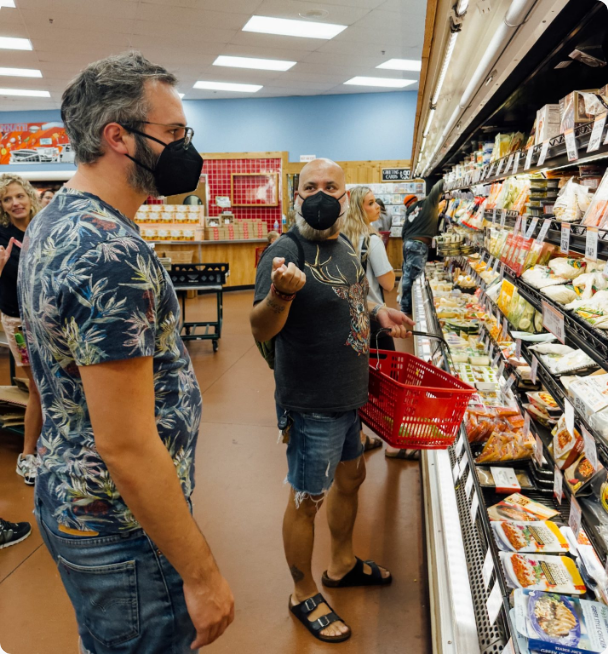What type of shopping trip are the men on?
Based on the visual details in the image, please answer the question thoroughly.

Based on the context of the image, it appears that the men are on a casual yet focused shopping trip, as they are engaged in an animated discussion about their shopping options and are carefully selecting prepared foods.